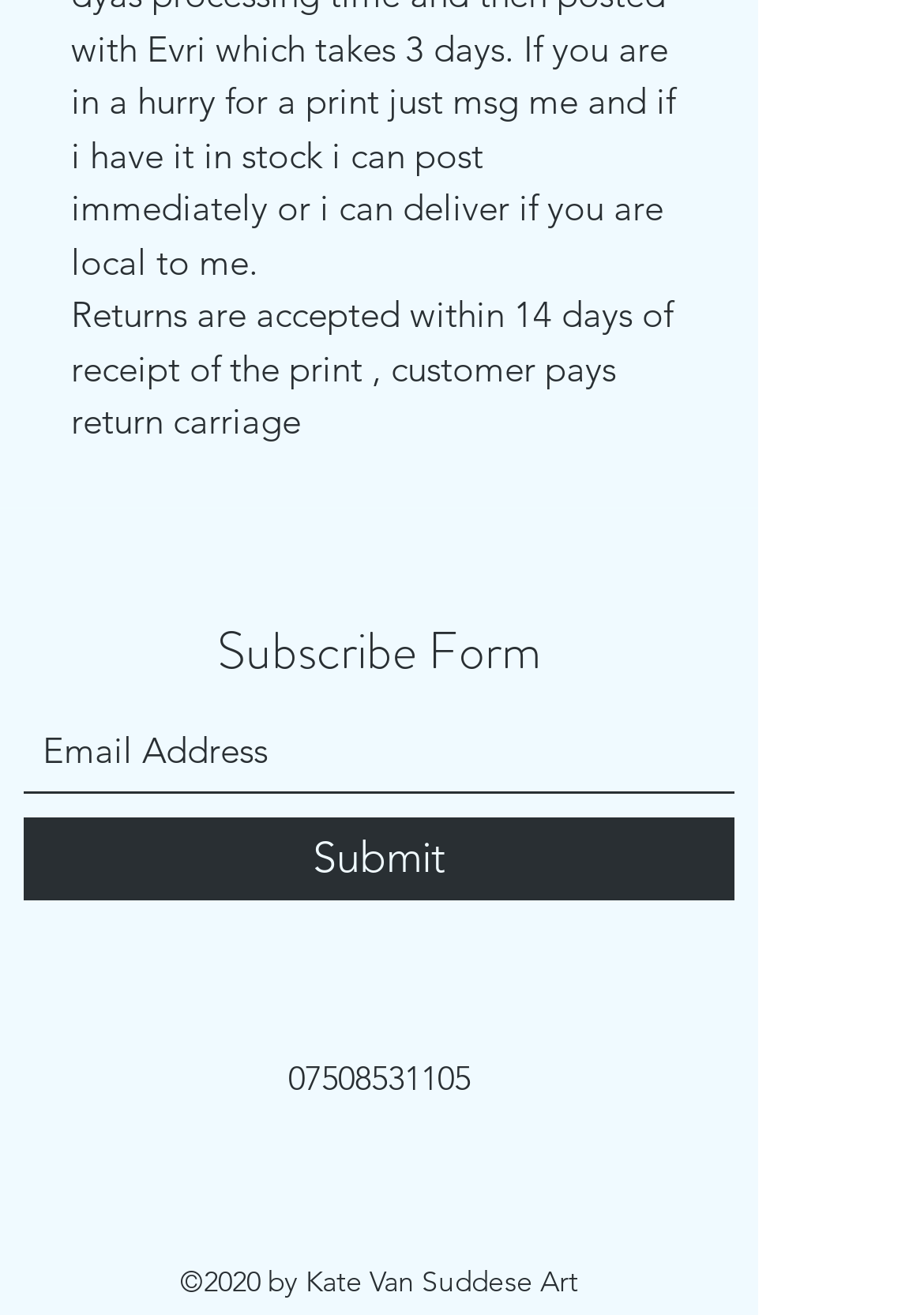What is the purpose of the subscribe form?
Please provide a full and detailed response to the question.

The subscribe form is located in the middle of the webpage, with a heading 'Subscribe Form' and a textbox to input an email address. This suggests that the purpose of the form is to allow users to subscribe to receive updates or newsletters from the website.